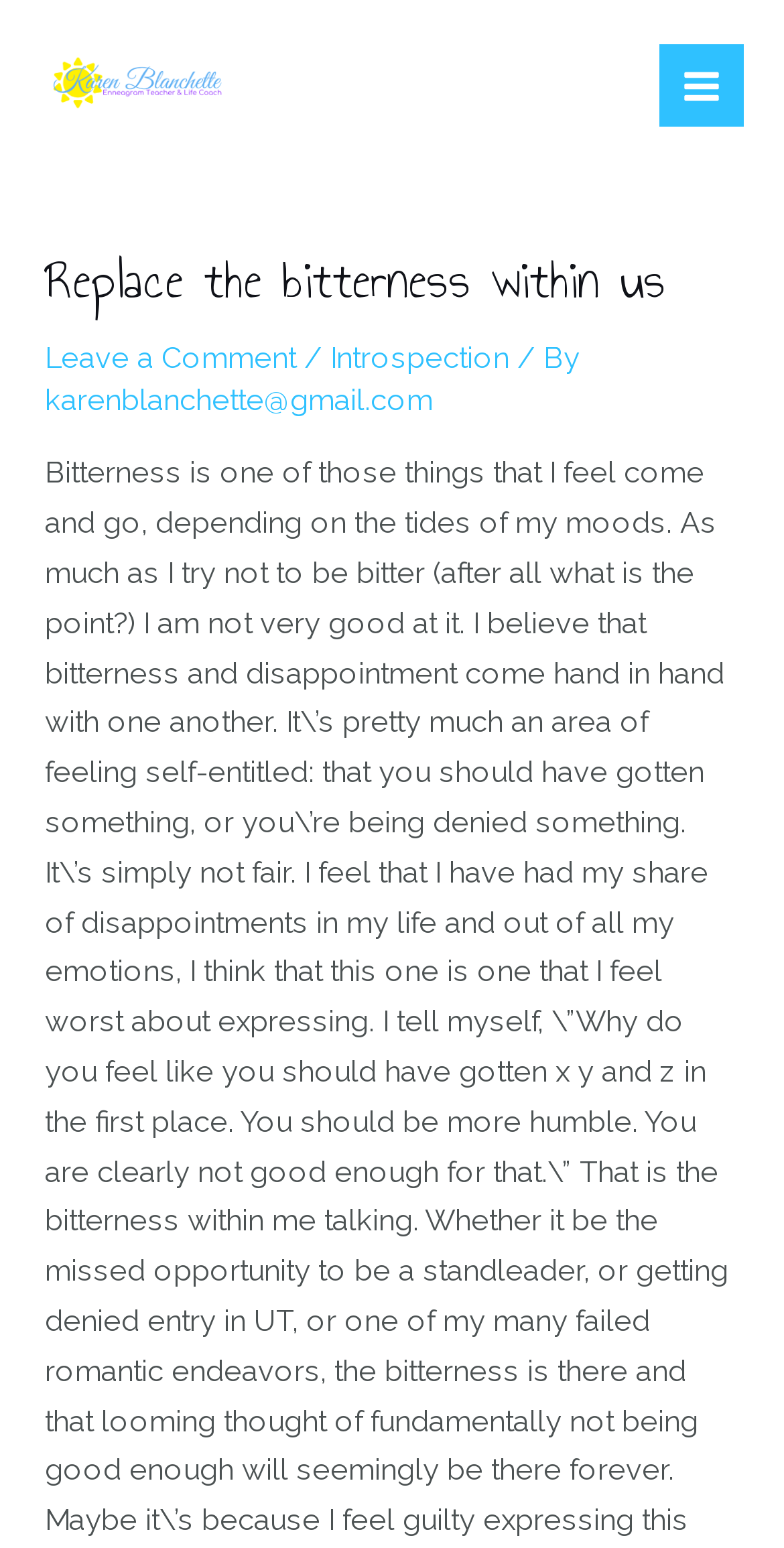Provide a short answer using a single word or phrase for the following question: 
How many links are there in the main menu?

4